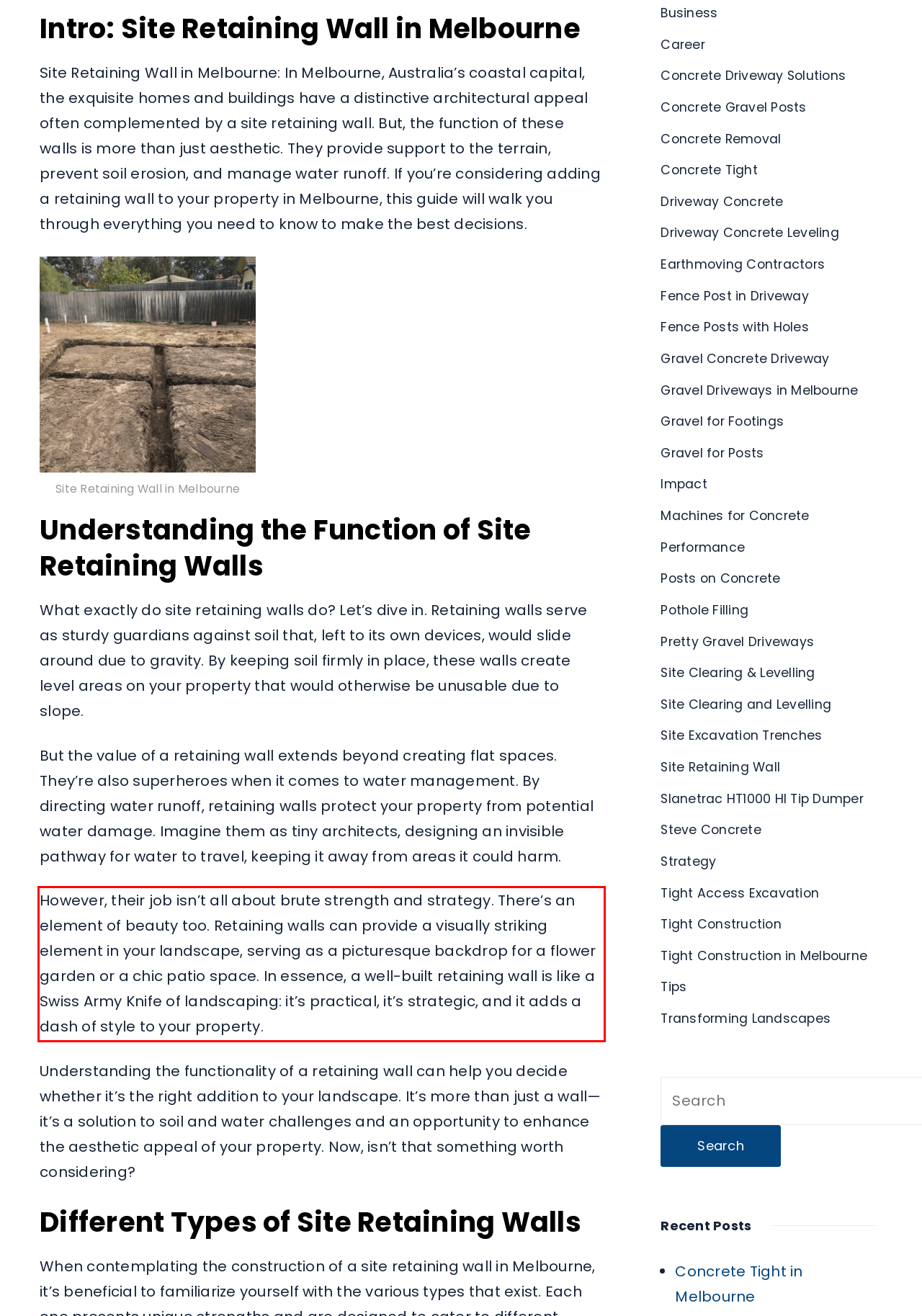Look at the screenshot of the webpage, locate the red rectangle bounding box, and generate the text content that it contains.

However, their job isn’t all about brute strength and strategy. There’s an element of beauty too. Retaining walls can provide a visually striking element in your landscape, serving as a picturesque backdrop for a flower garden or a chic patio space. In essence, a well-built retaining wall is like a Swiss Army Knife of landscaping: it’s practical, it’s strategic, and it adds a dash of style to your property.